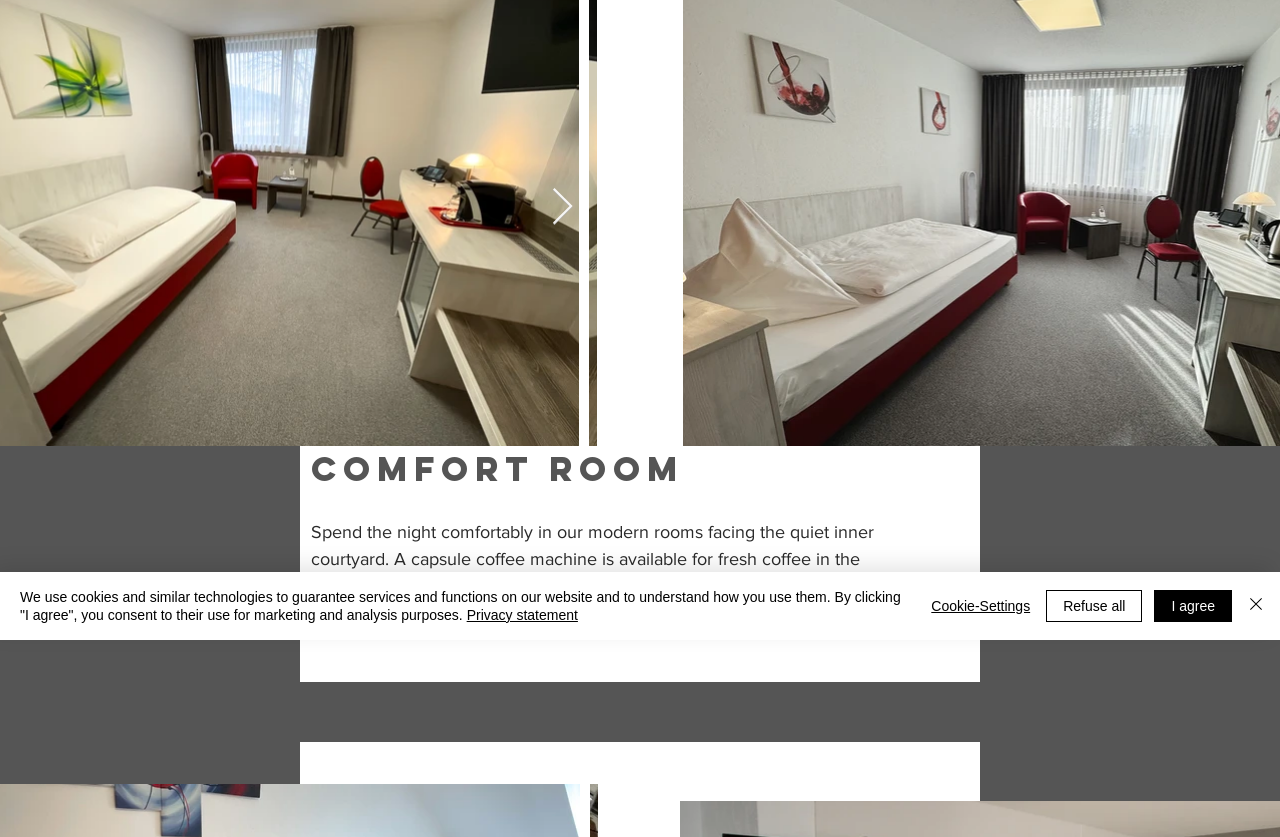Determine the bounding box for the described HTML element: "I agree". Ensure the coordinates are four float numbers between 0 and 1 in the format [left, top, right, bottom].

[0.902, 0.705, 0.962, 0.743]